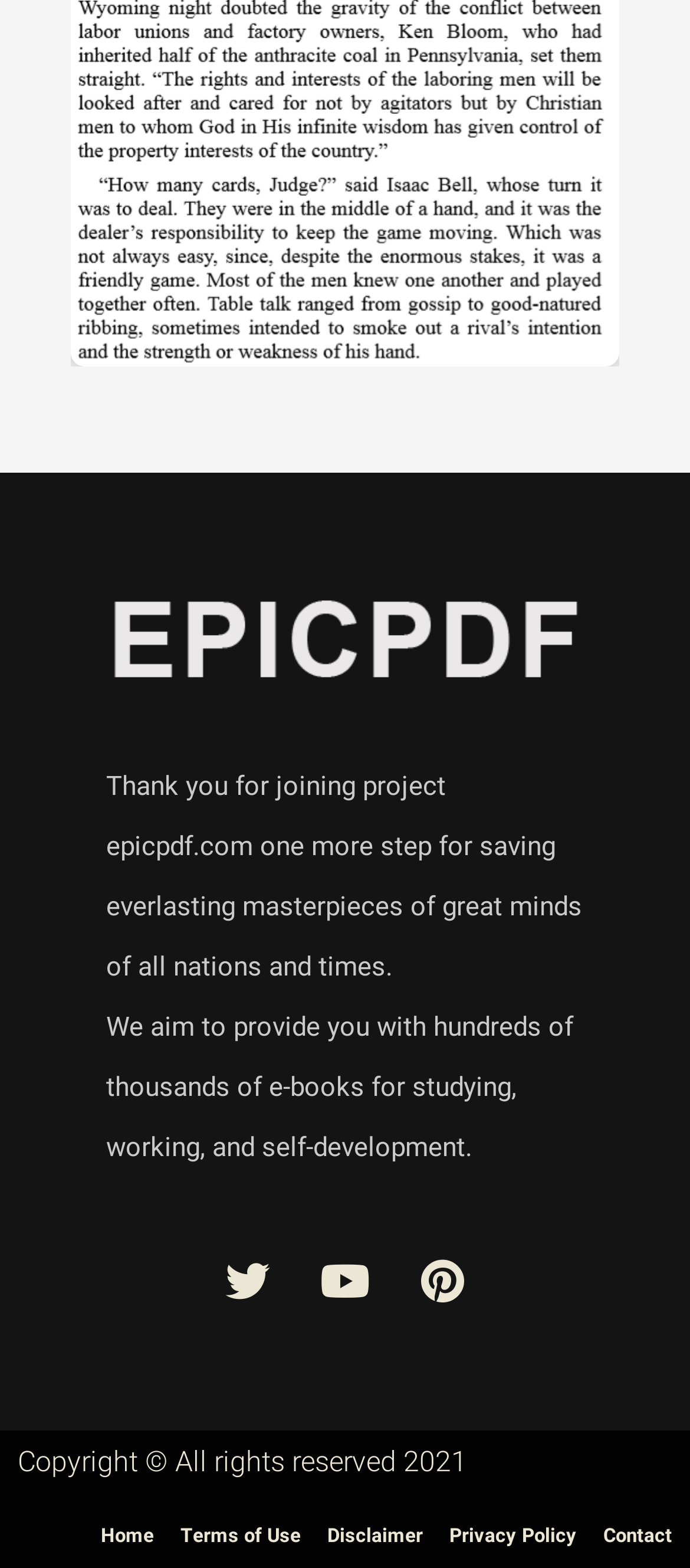Refer to the image and provide an in-depth answer to the question:
What is the logo of the website?

The logo of the website is an off-white logo, which is an image element located at the top of the webpage, with a bounding box of [0.154, 0.37, 0.846, 0.445].